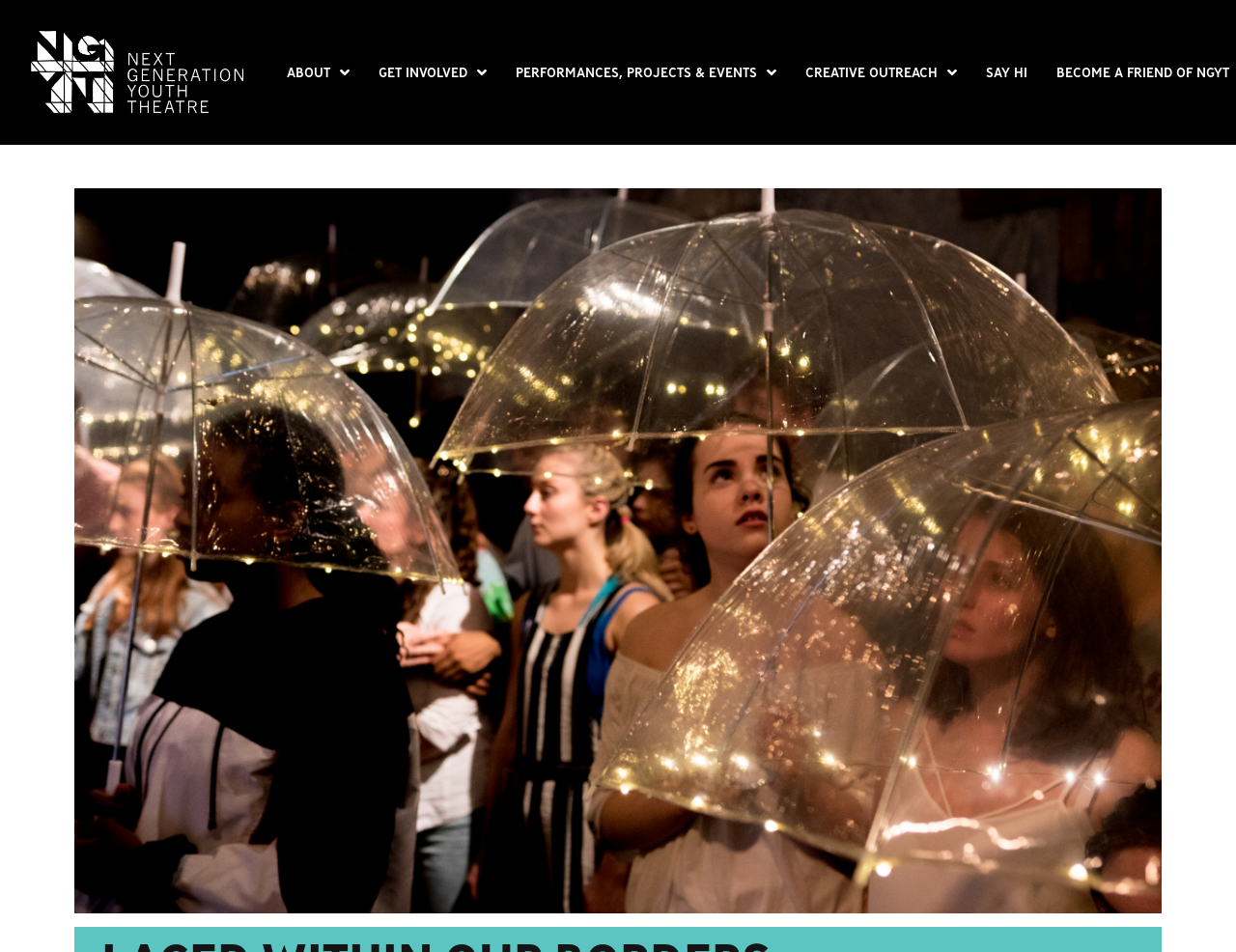What is the logo of NGYT?
Kindly offer a comprehensive and detailed response to the question.

The logo of NGYT is located at the top left corner of the webpage, and it is an image with a link to NGYT.